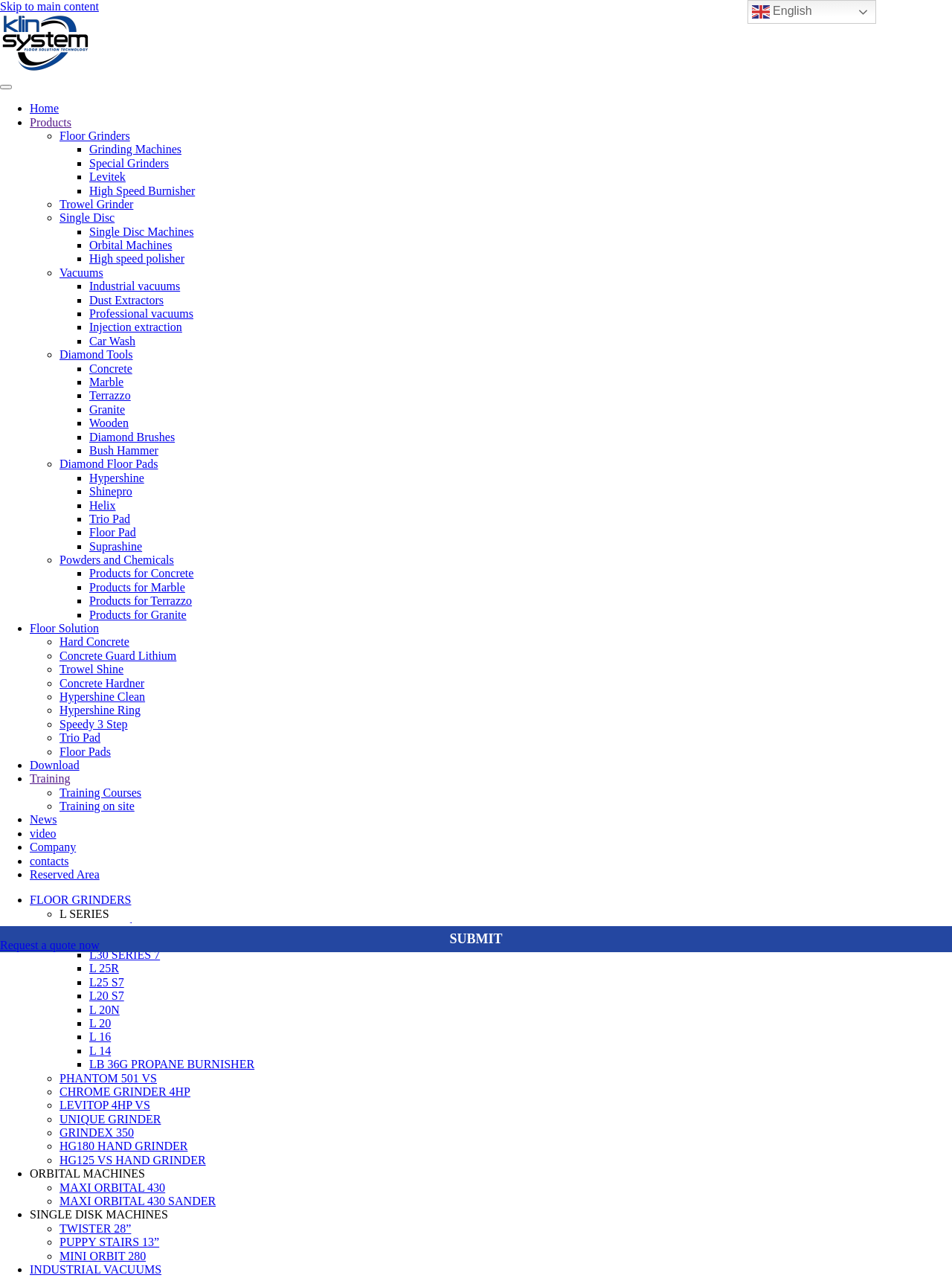Determine the bounding box coordinates of the element that should be clicked to execute the following command: "Click the '分享按钮' link".

None